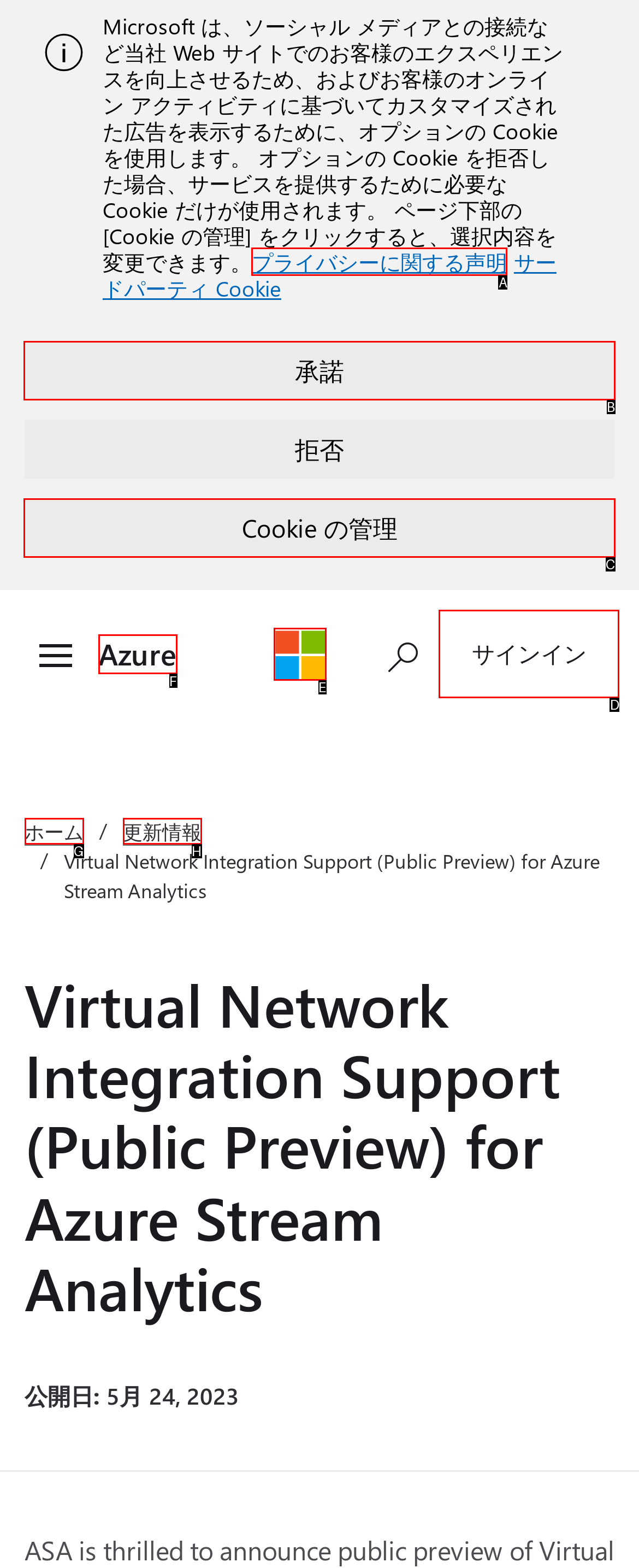Select the appropriate HTML element that needs to be clicked to execute the following task: Read company news. Respond with the letter of the option.

None